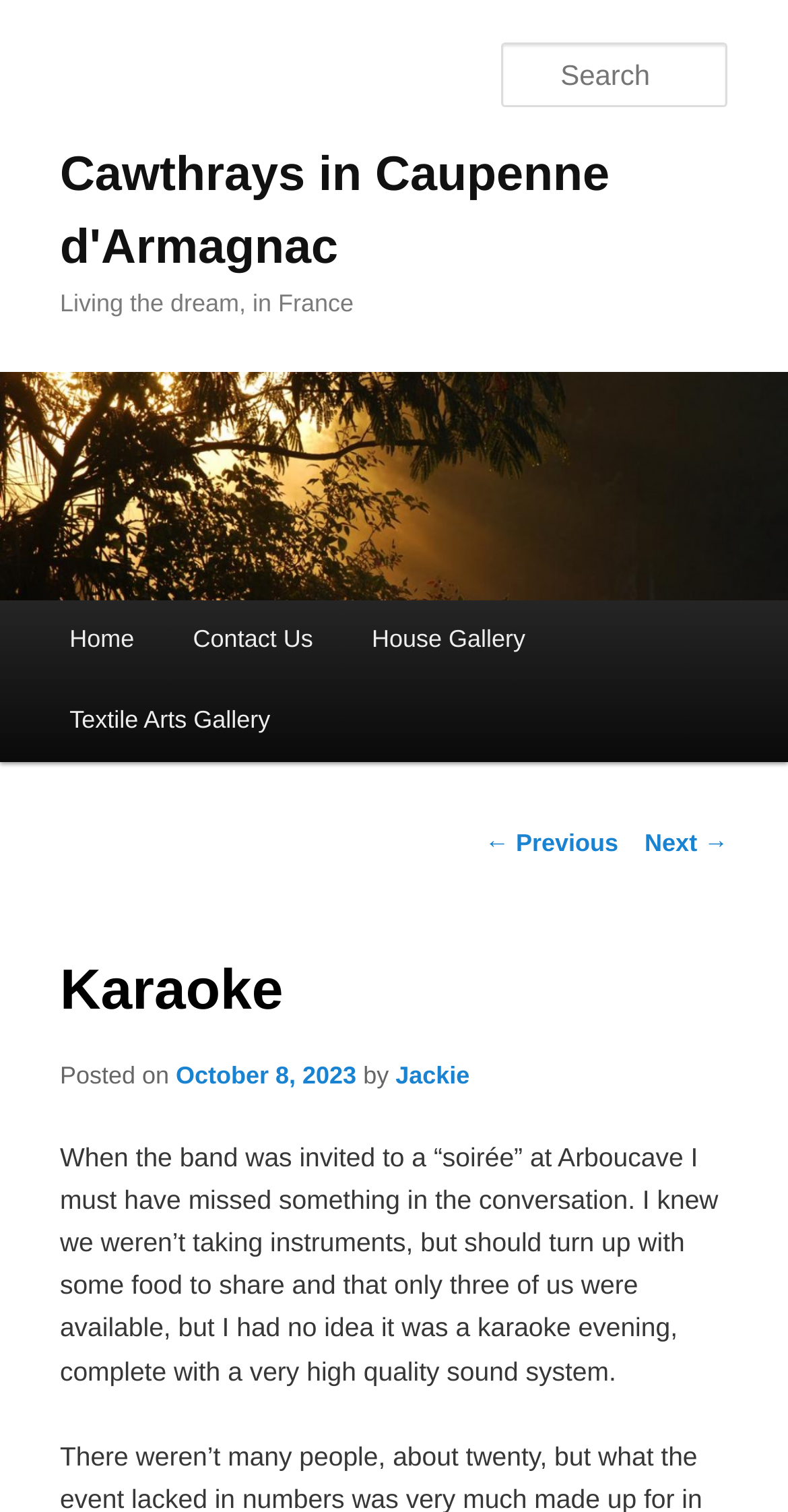Answer the question using only a single word or phrase: 
What is the name of the location?

Caupenne d'Armagnac